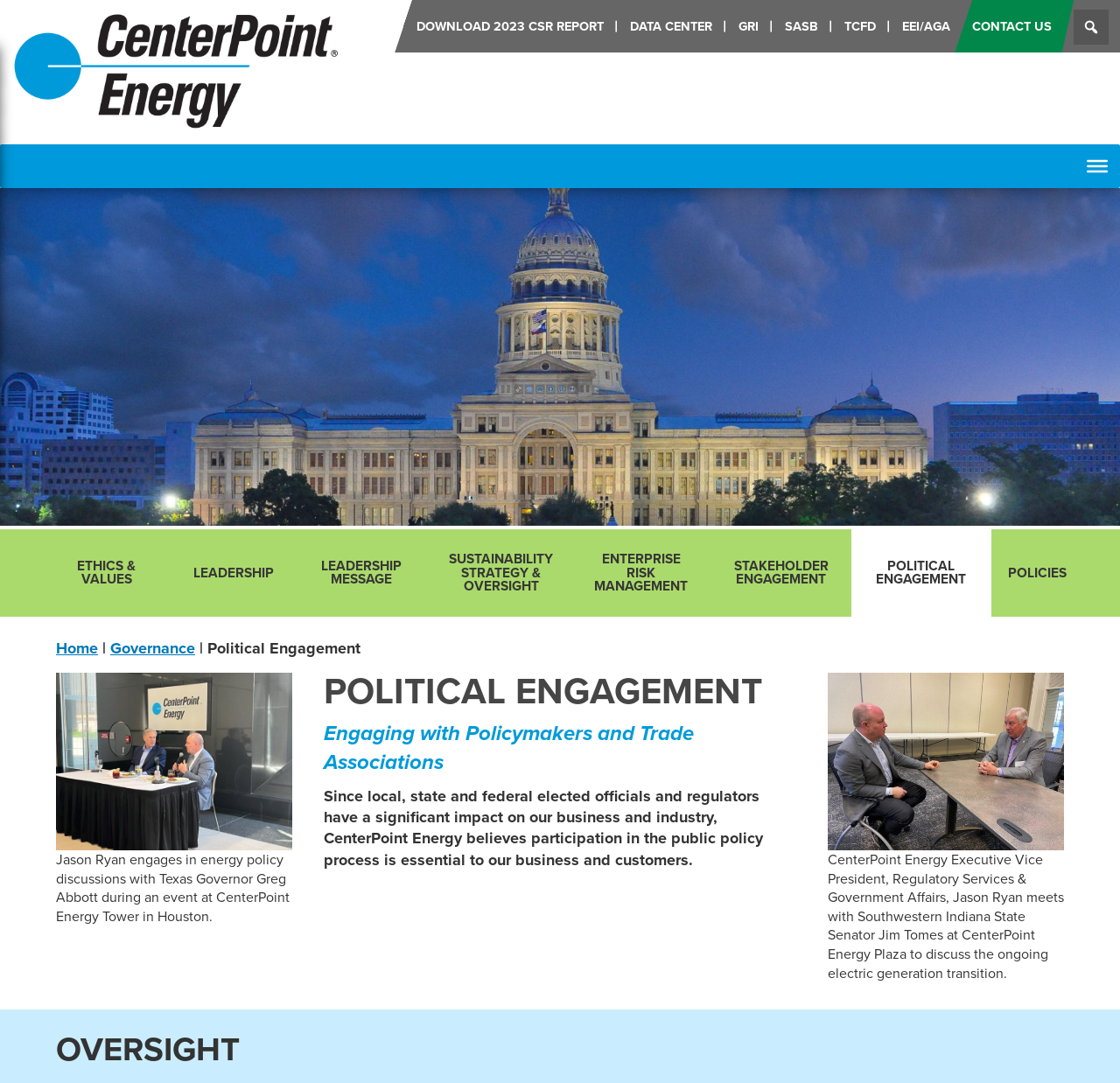Answer the following query with a single word or phrase:
What is the topic of the webpage?

Political Engagement